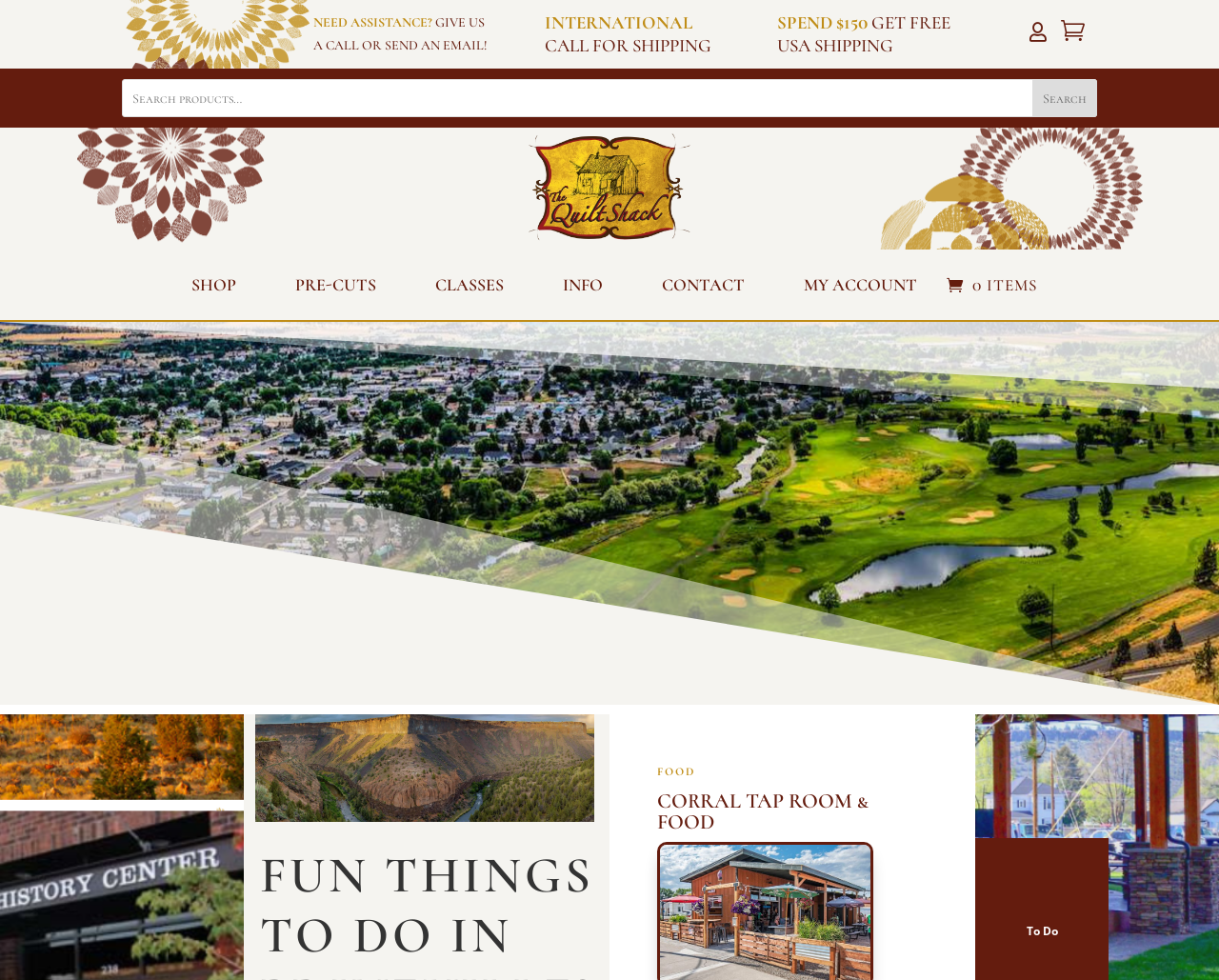What is the phone number for assistance?
Use the screenshot to answer the question with a single word or phrase.

Not provided